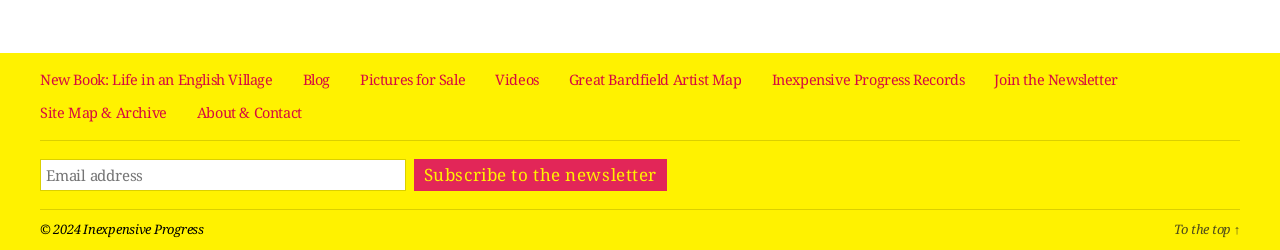Provide the bounding box coordinates, formatted as (top-left x, top-left y, bottom-right x, bottom-right y), with all values being floating point numbers between 0 and 1. Identify the bounding box of the UI element that matches the description: Inexpensive Progress

[0.065, 0.882, 0.159, 0.954]